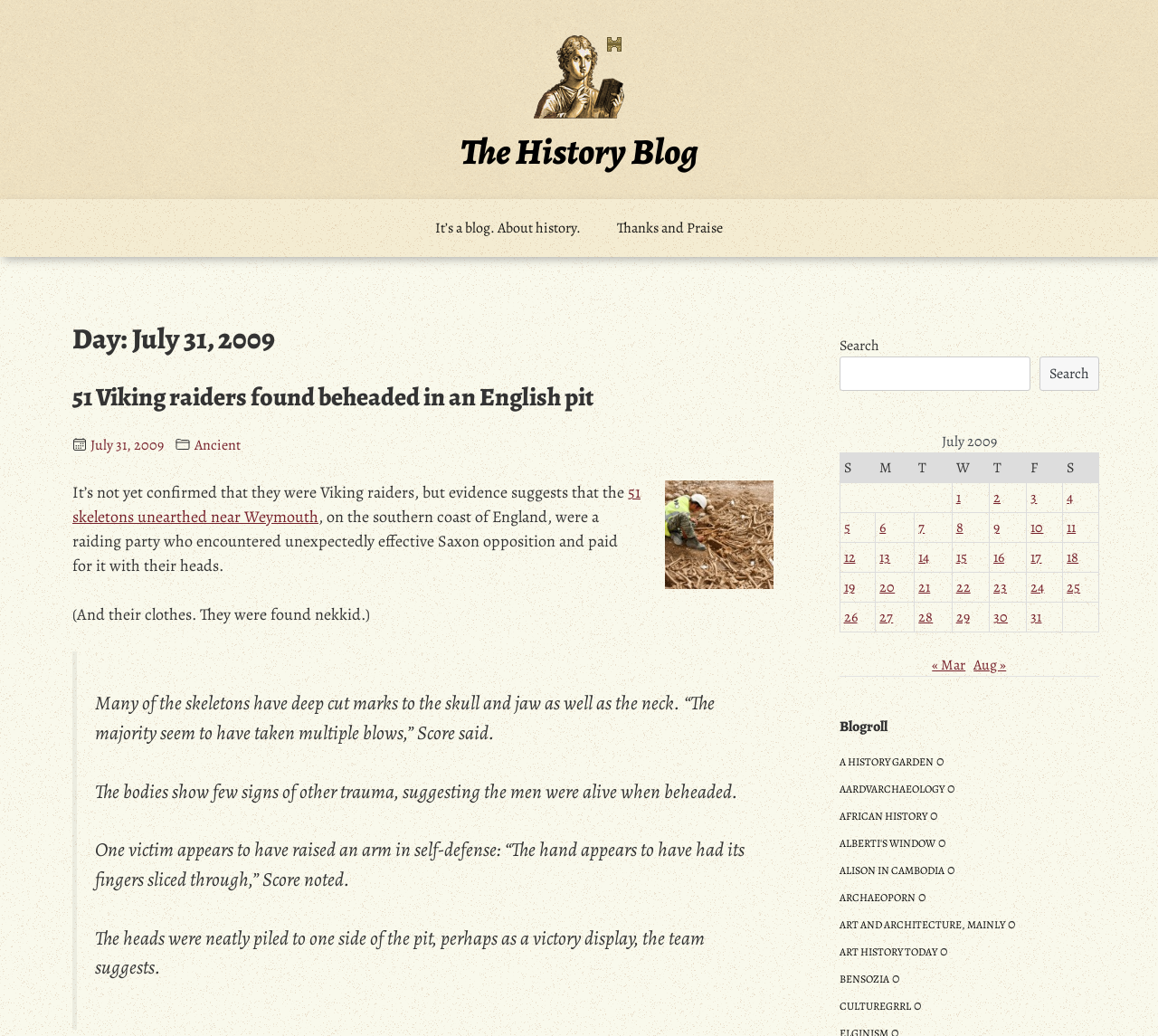Give the bounding box coordinates for this UI element: "Art History Today". The coordinates should be four float numbers between 0 and 1, arranged as [left, top, right, bottom].

[0.725, 0.912, 0.809, 0.926]